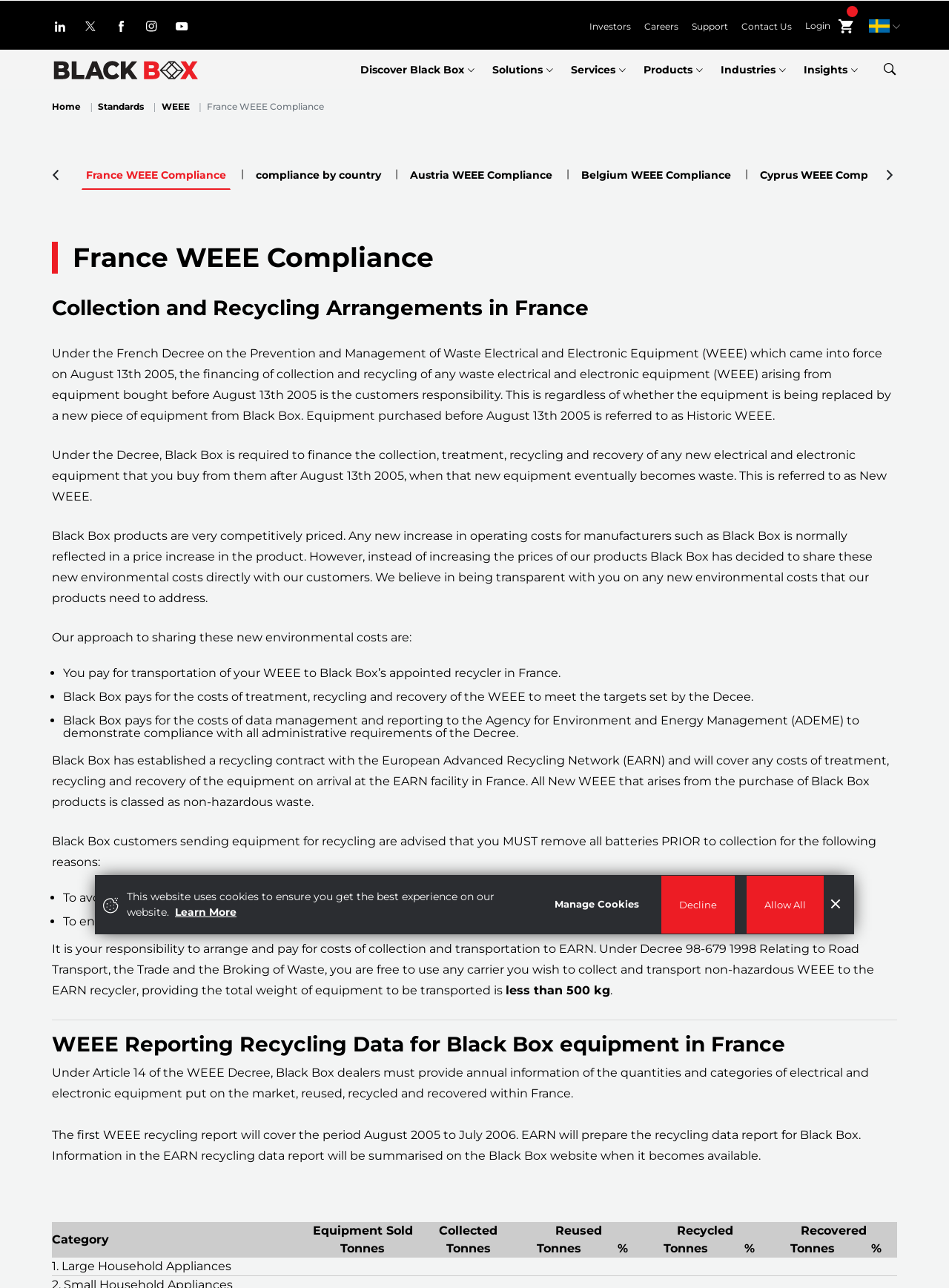Construct a thorough caption encompassing all aspects of the webpage.

The webpage is about France WEEE Compliance, which stands for Waste Electrical and Electronic Equipment. The page has a navigation menu at the top with links to "Investors", "Careers", "Support", "Contact Us", and "Login". There is also a search icon and a language selection icon on the top right corner.

Below the navigation menu, there is a logo and a set of links to different sections of the website, including "Discover Black Box", "Solutions", "Services", "Products", "Industries", and "Insights".

The main content of the page is divided into several sections. The first section explains the France WEEE Compliance, which is a decree that requires the financing of collection and recycling of waste electrical and electronic equipment. The section provides detailed information on the decree, including the responsibilities of customers and manufacturers.

The second section explains how Black Box, a manufacturer, shares the environmental costs with its customers. The section lists the costs that customers need to pay, including the transportation of waste equipment to Black Box's appointed recycler in France.

The third section provides information on WEEE reporting and recycling data for Black Box equipment in France. The section explains that Black Box dealers must provide annual information on the quantities and categories of electrical and electronic equipment put on the market, reused, recycled, and recovered within France. The section also mentions that the first WEEE recycling report will cover the period from August 2005 to July 2006.

The page also includes a table that summarizes the WEEE recycling data, including the category, equipment sold, collected, reused, recycled, and recovered. The table provides detailed information on the quantities of each category.

Overall, the webpage provides detailed information on France WEEE Compliance and how Black Box, a manufacturer, complies with the decree. The page is well-structured and easy to navigate, with clear headings and concise text.